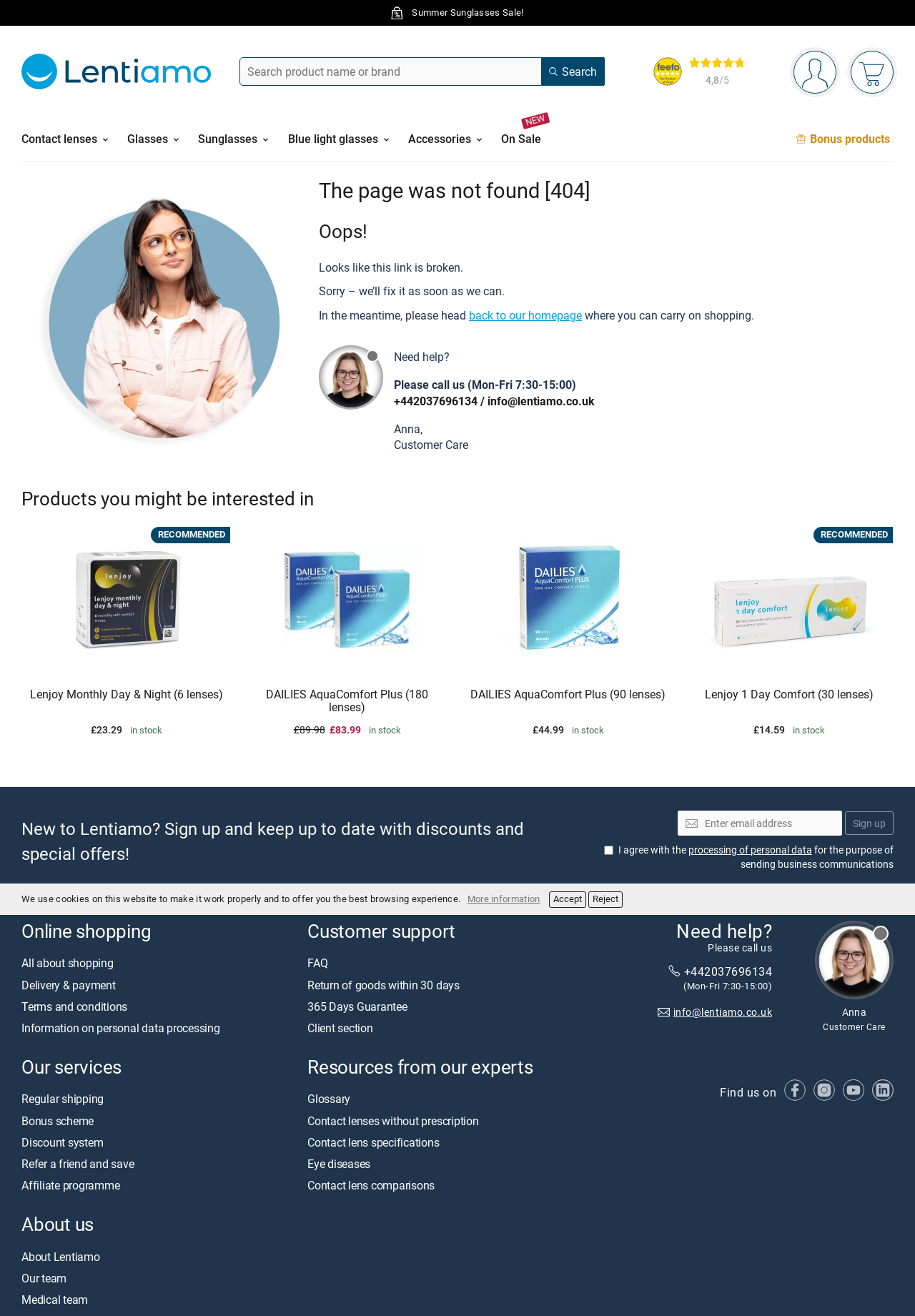What is the error code on this webpage?
Provide a detailed answer to the question using information from the image.

The error code is 404, which is indicated by the text '[404] Error | Lentiamo' at the top of the webpage, suggesting that the requested page was not found.